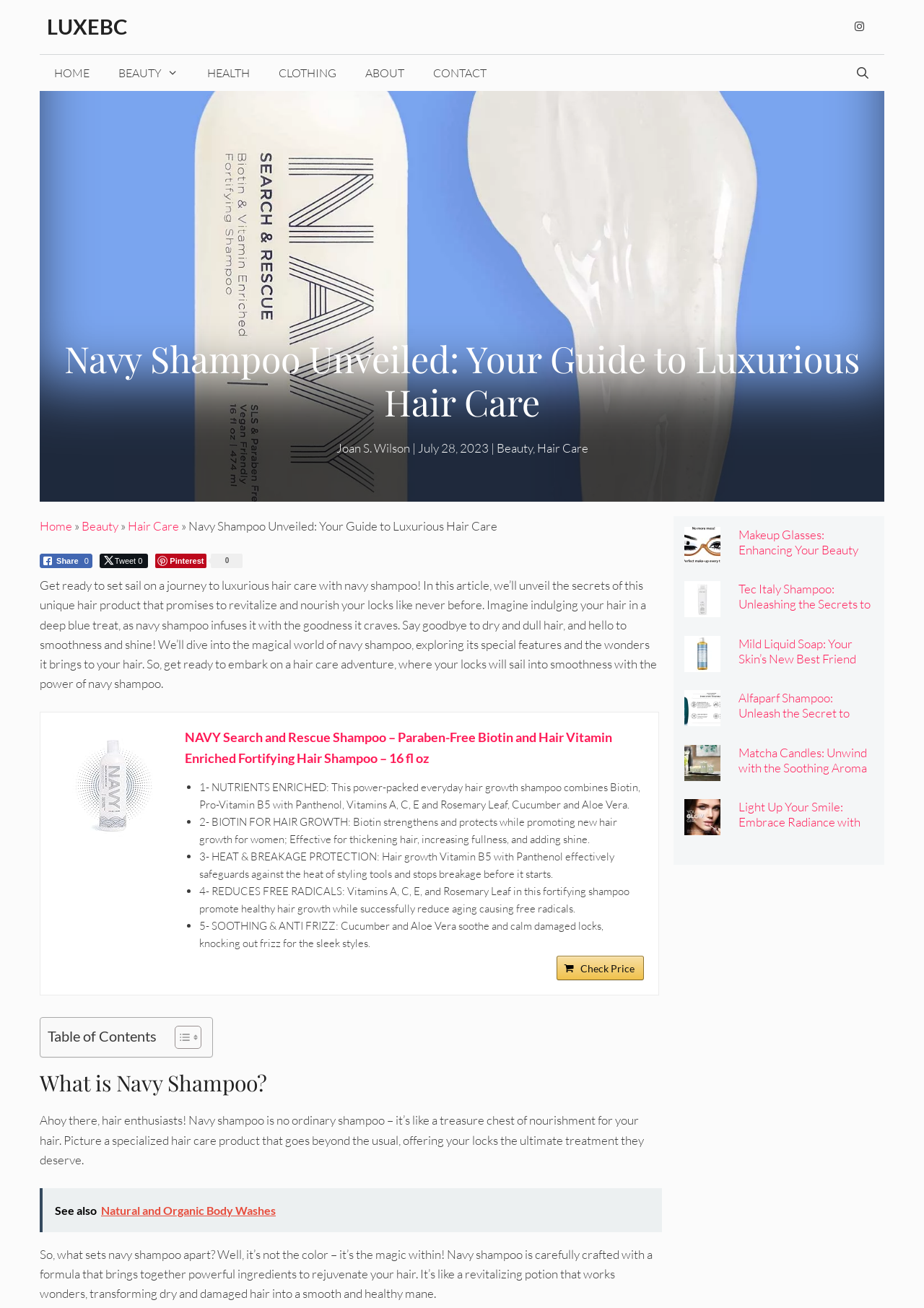Extract the main title from the webpage and generate its text.

Navy Shampoo Unveiled: Your Guide to Luxurious Hair Care